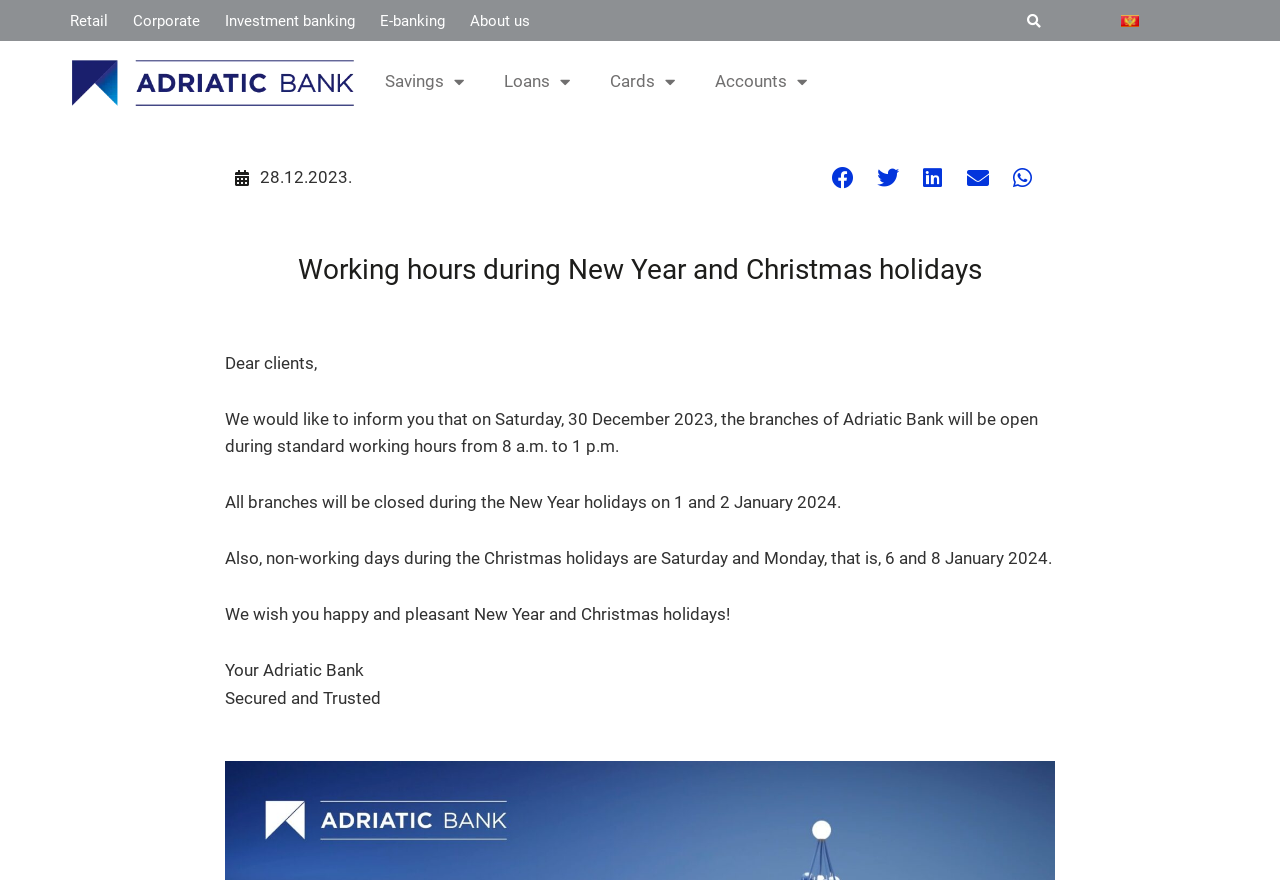Determine the bounding box for the HTML element described here: "Investment banking". The coordinates should be given as [left, top, right, bottom] with each number being a float between 0 and 1.

[0.176, 0.016, 0.277, 0.033]